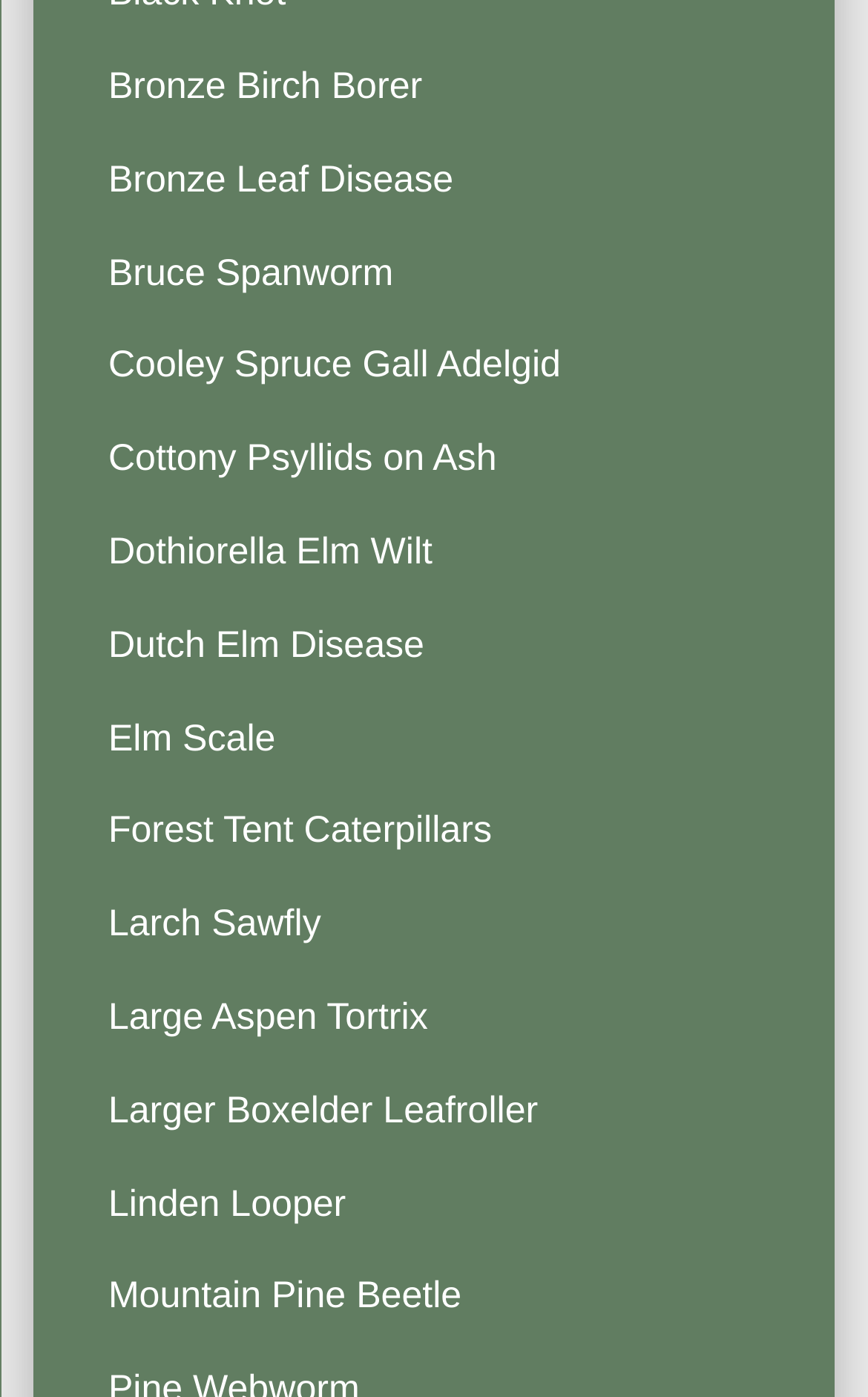Pinpoint the bounding box coordinates of the area that should be clicked to complete the following instruction: "Get details about Cooley Spruce Gall Adelgid". The coordinates must be given as four float numbers between 0 and 1, i.e., [left, top, right, bottom].

[0.039, 0.228, 0.961, 0.295]